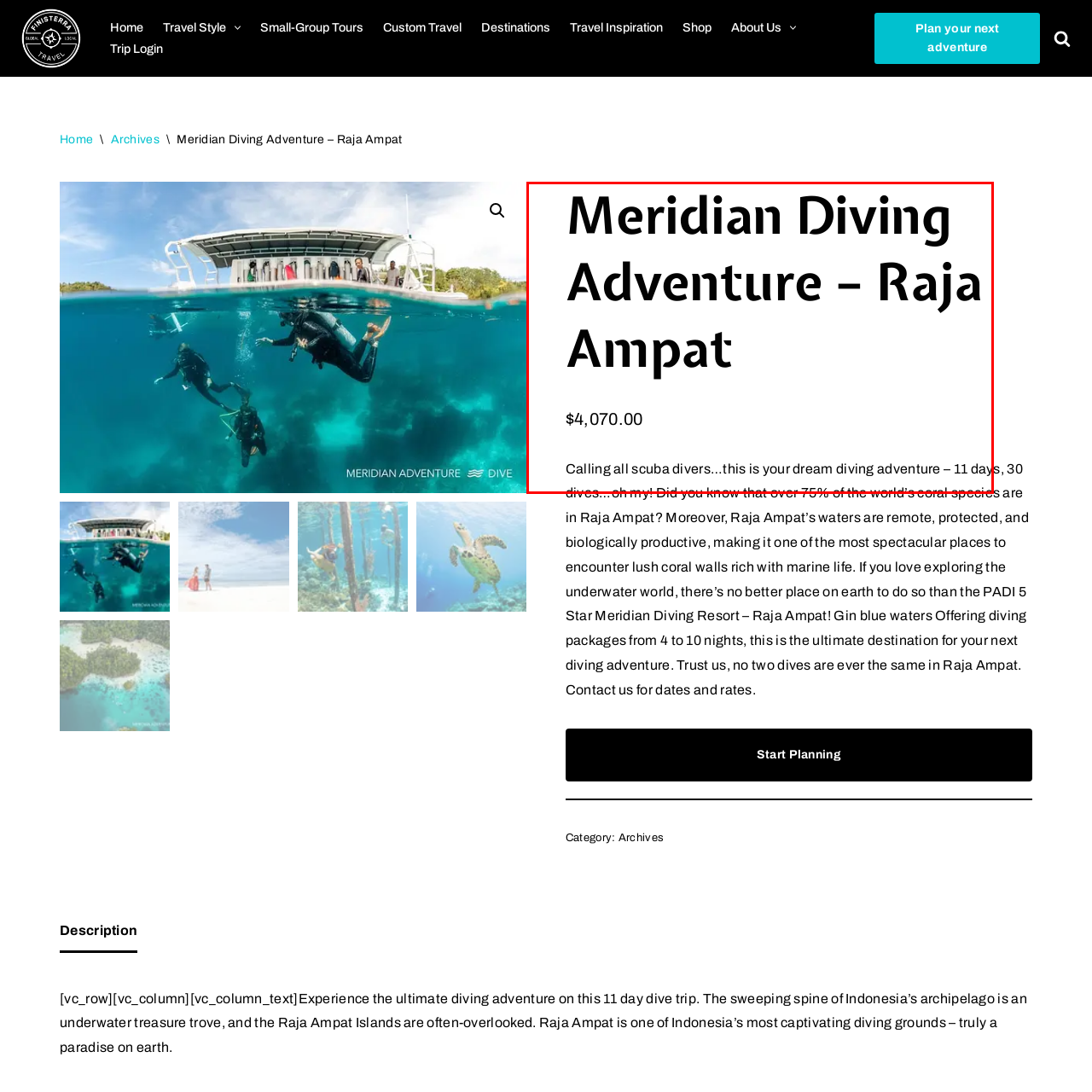Identify the subject within the red bounding box and respond to the following question in a single word or phrase:
What is the price of the Meridian Diving Adventure?

$4,070